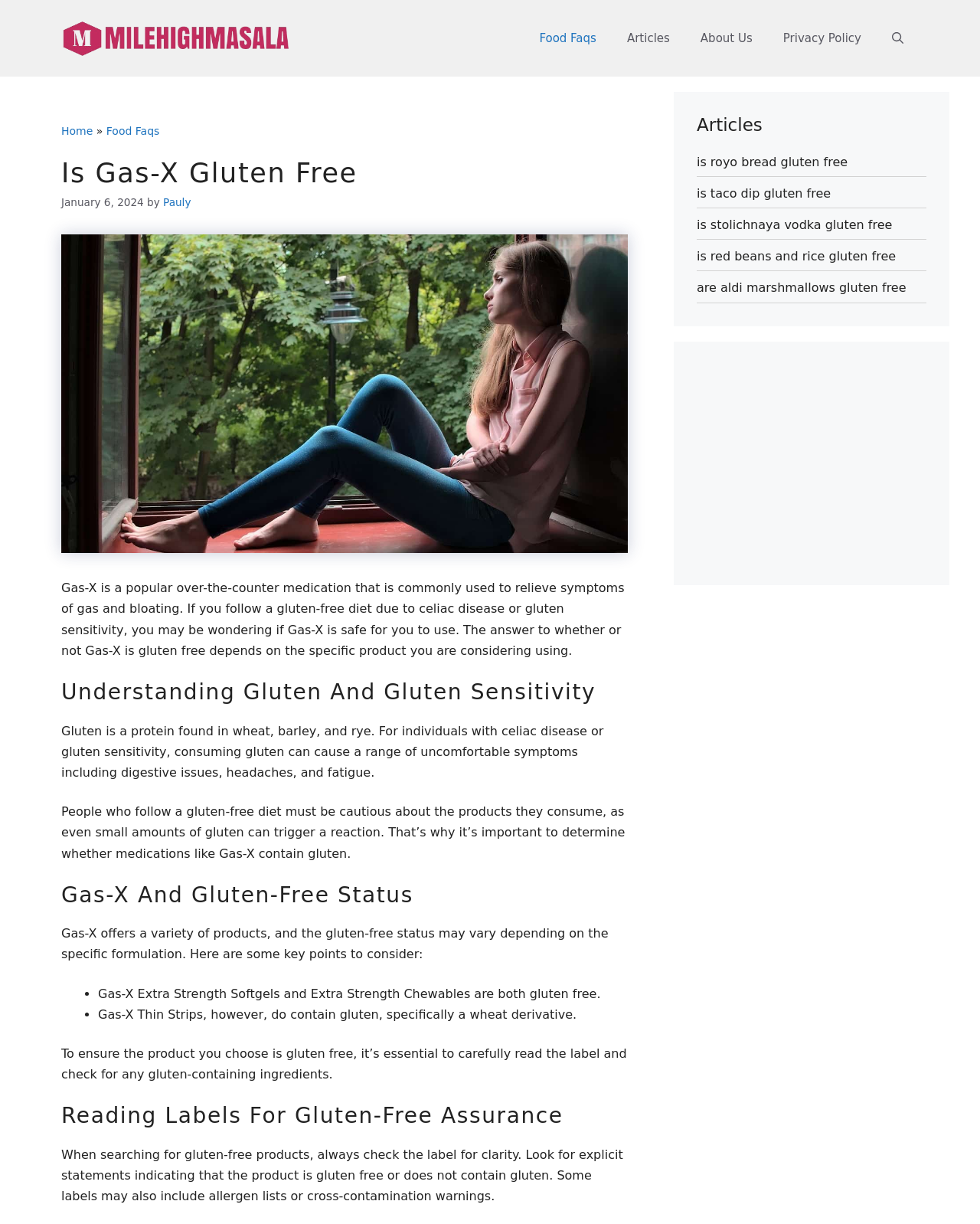What is the name of the website?
Provide a concise answer using a single word or phrase based on the image.

milehighmasala